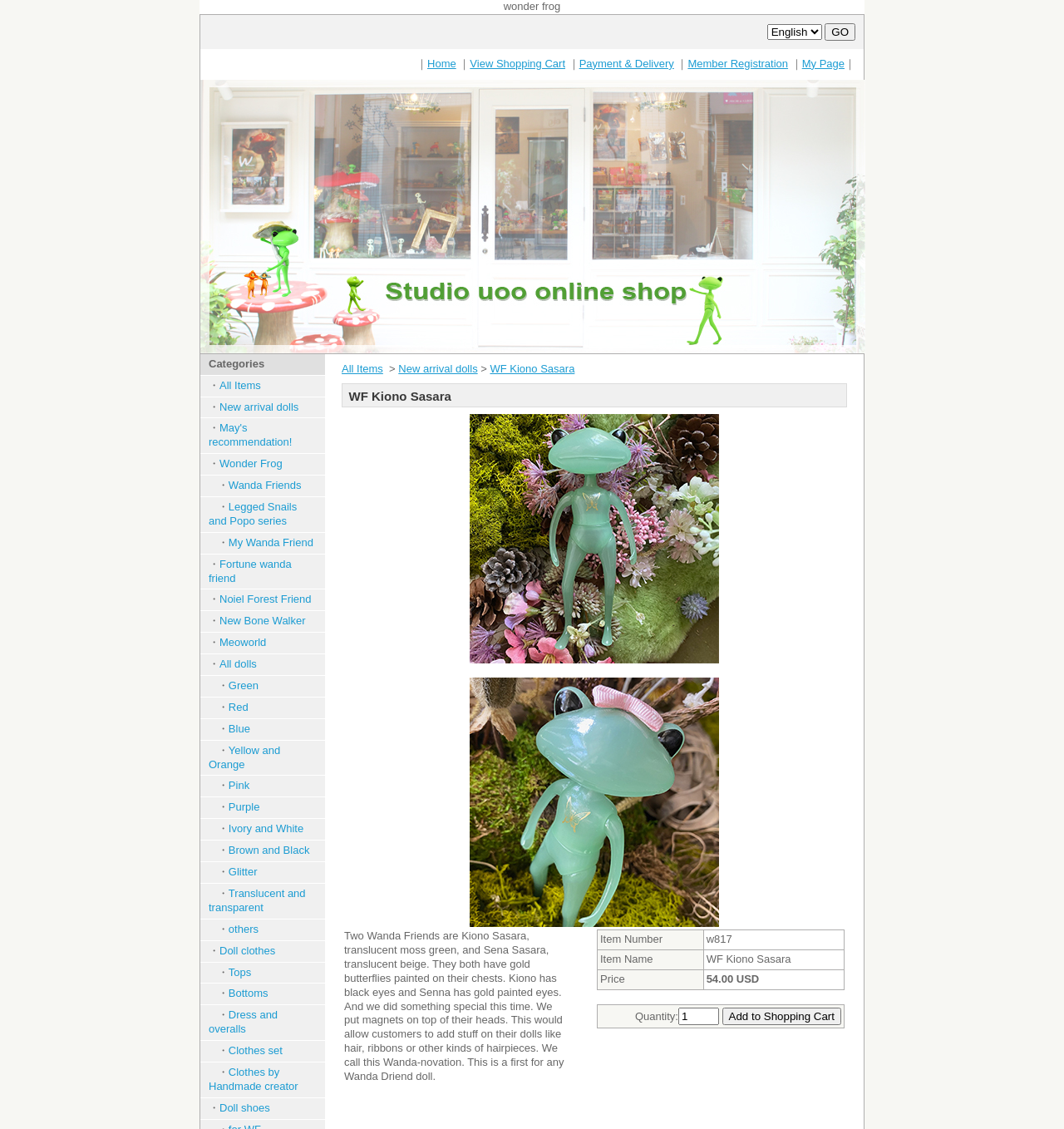Please identify the bounding box coordinates of the element's region that should be clicked to execute the following instruction: "Search for products". The bounding box coordinates must be four float numbers between 0 and 1, i.e., [left, top, right, bottom].

[0.721, 0.021, 0.772, 0.035]